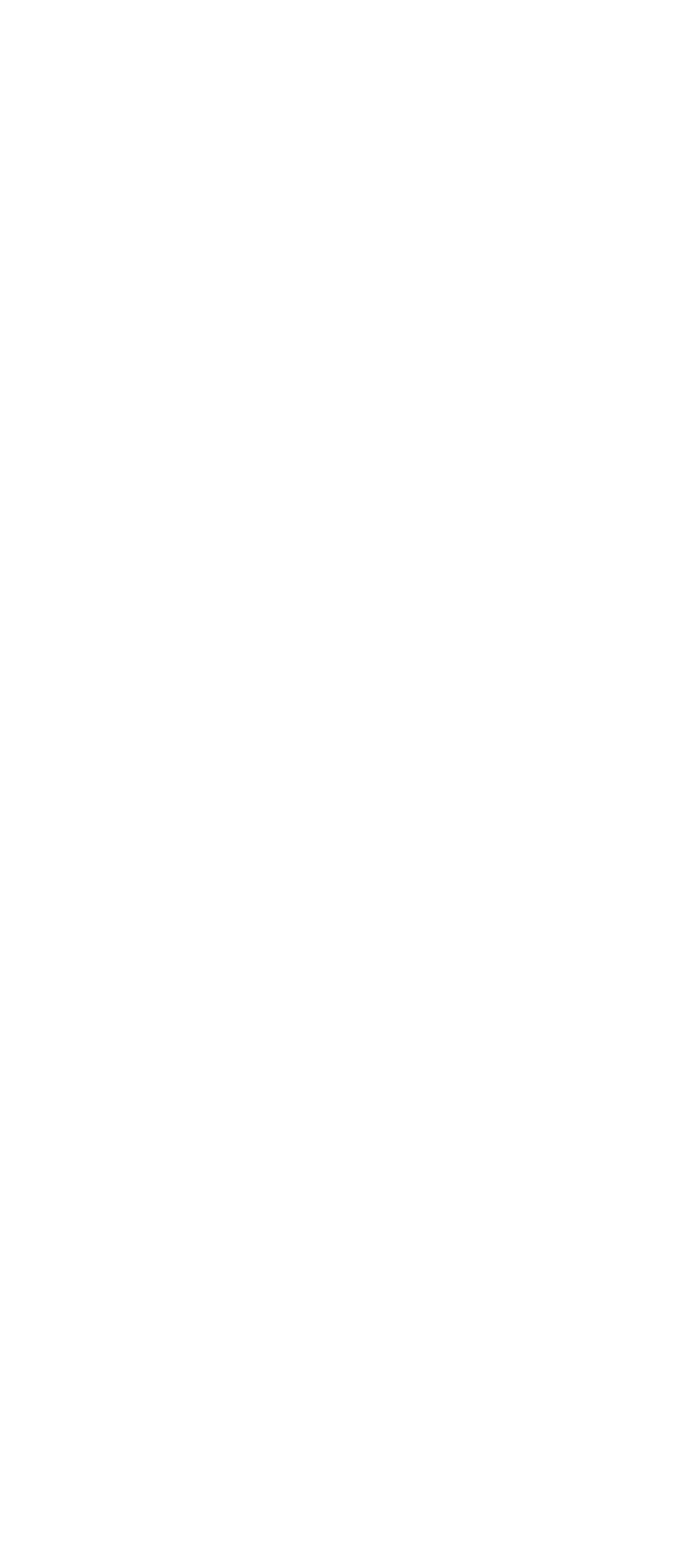Please locate the bounding box coordinates of the element that should be clicked to achieve the given instruction: "Post a comment".

[0.051, 0.887, 0.949, 0.938]